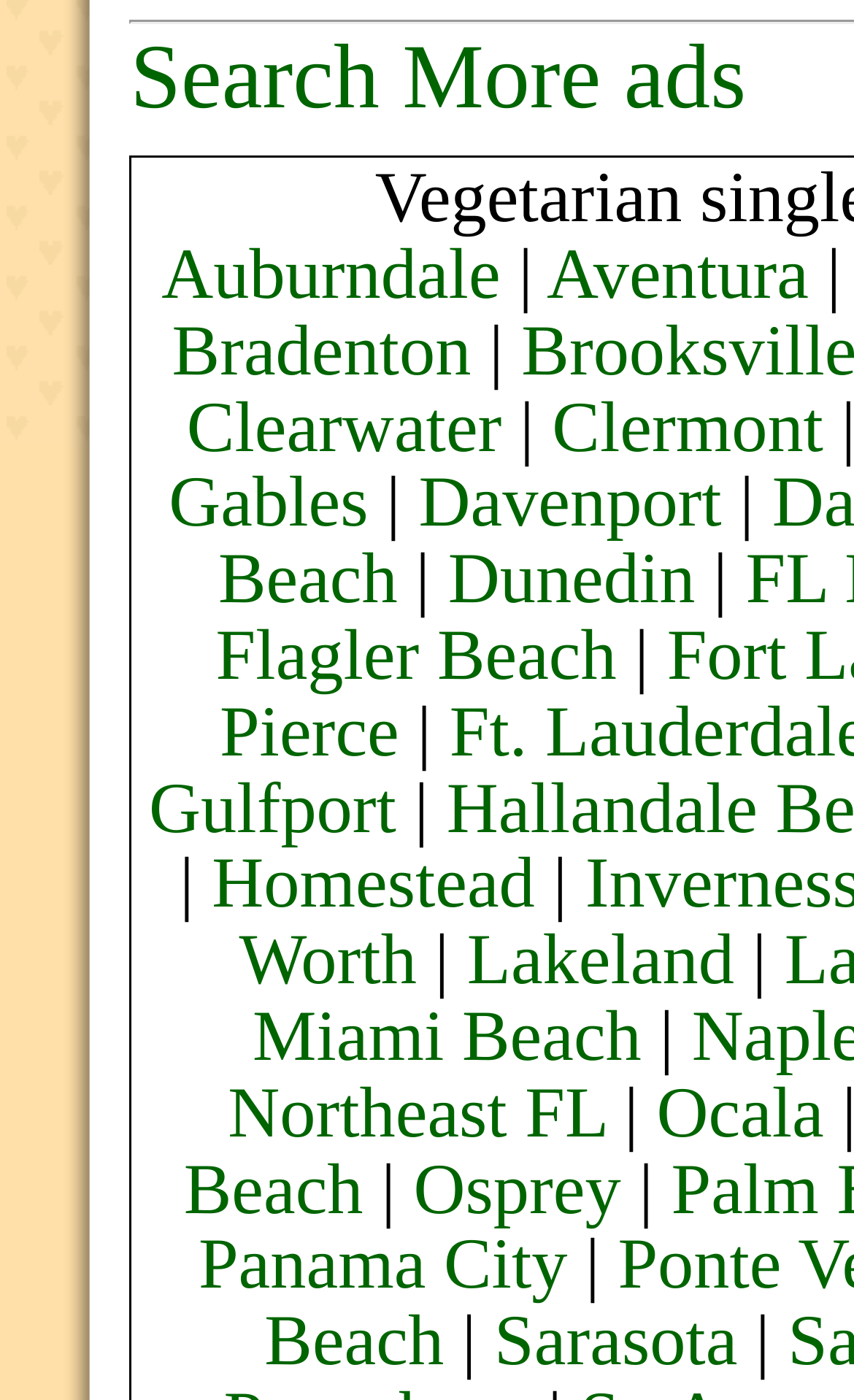Determine the bounding box coordinates of the clickable region to carry out the instruction: "Search for ads in Auburndale".

[0.189, 0.169, 0.586, 0.225]